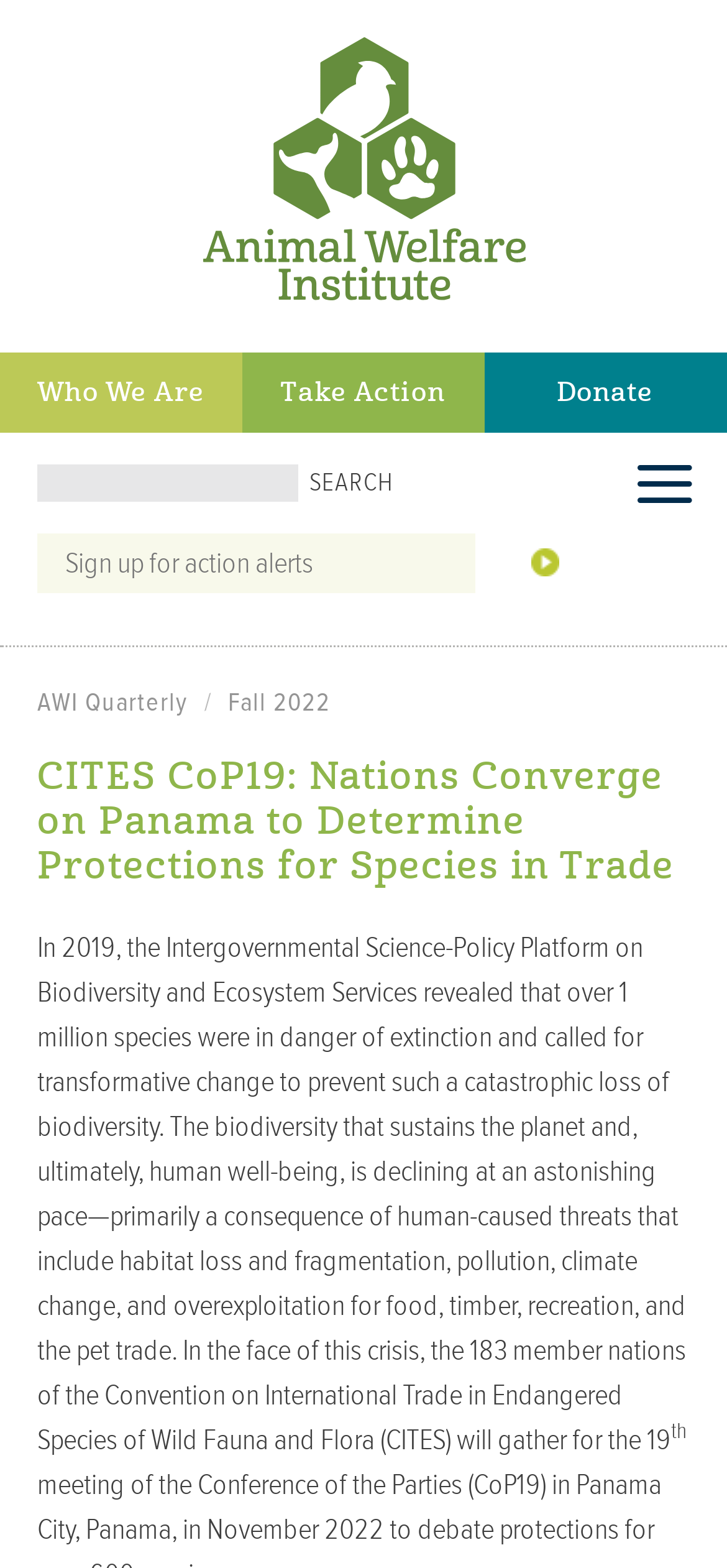Please locate and generate the primary heading on this webpage.

CITES CoP19: Nations Converge on Panama to Determine Protections for Species in Trade